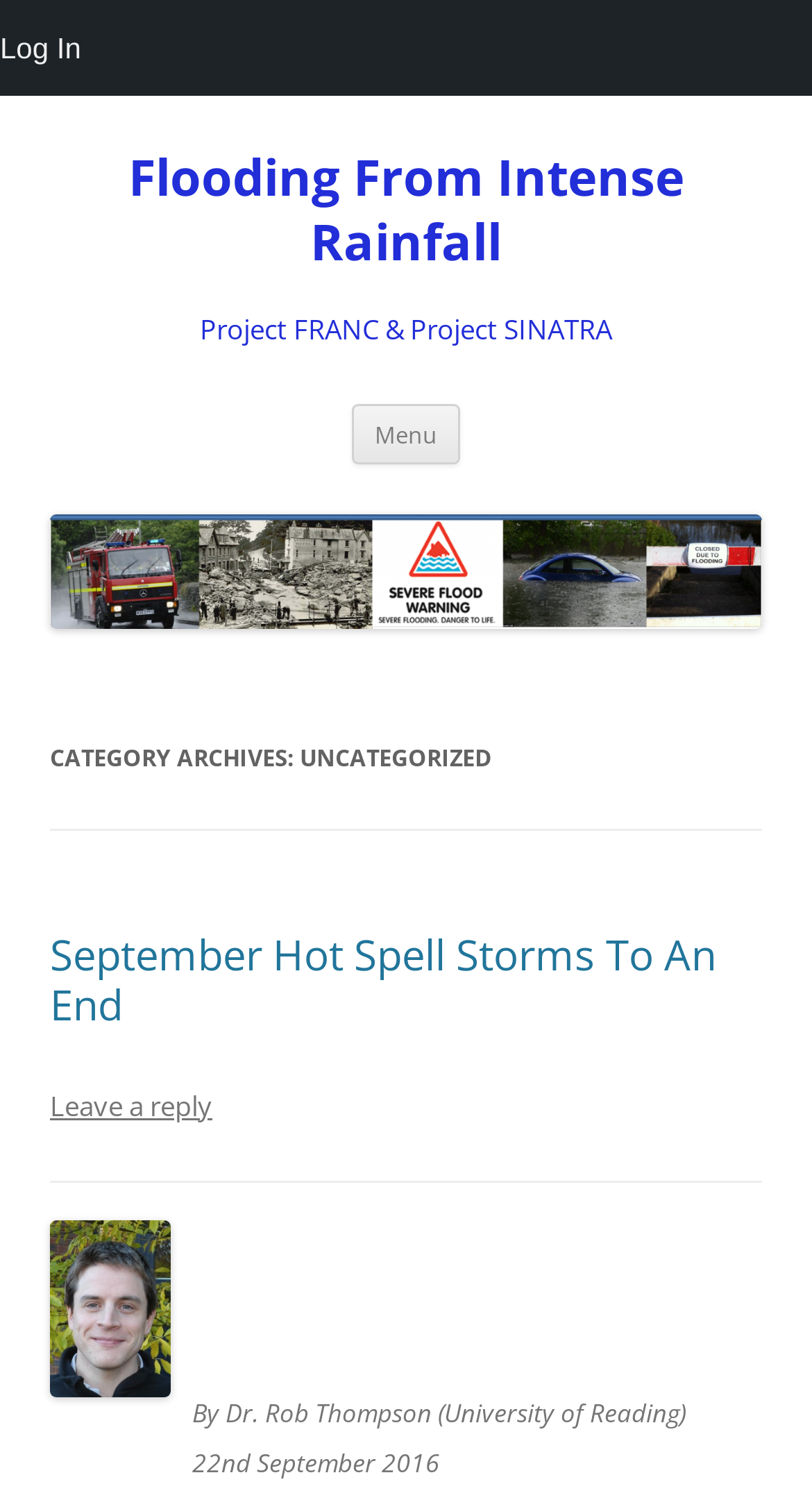How many articles are on this page?
From the screenshot, provide a brief answer in one word or phrase.

2